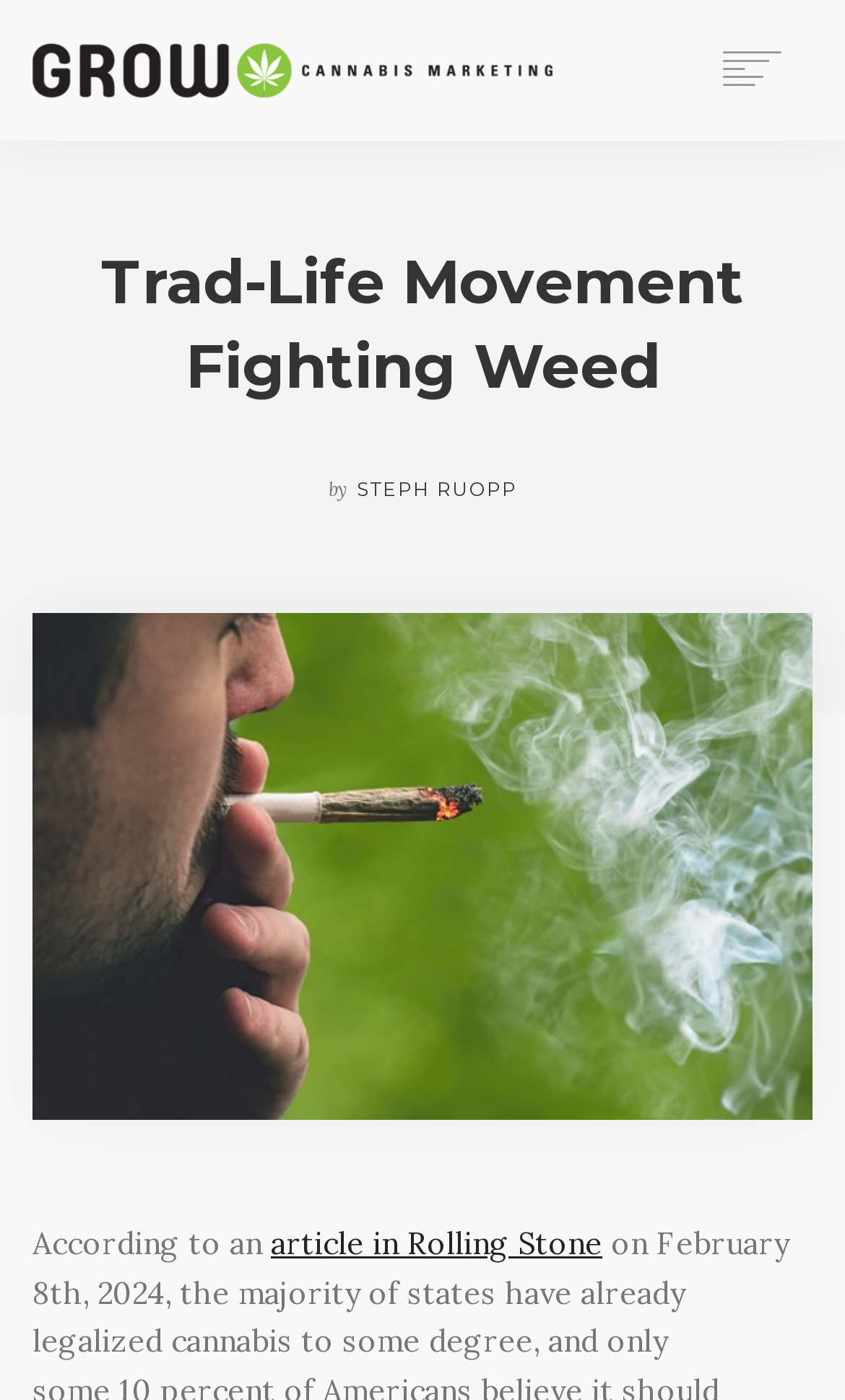Please identify the bounding box coordinates of the element's region that I should click in order to complete the following instruction: "go to HOME page". The bounding box coordinates consist of four float numbers between 0 and 1, i.e., [left, top, right, bottom].

[0.038, 0.101, 0.136, 0.144]